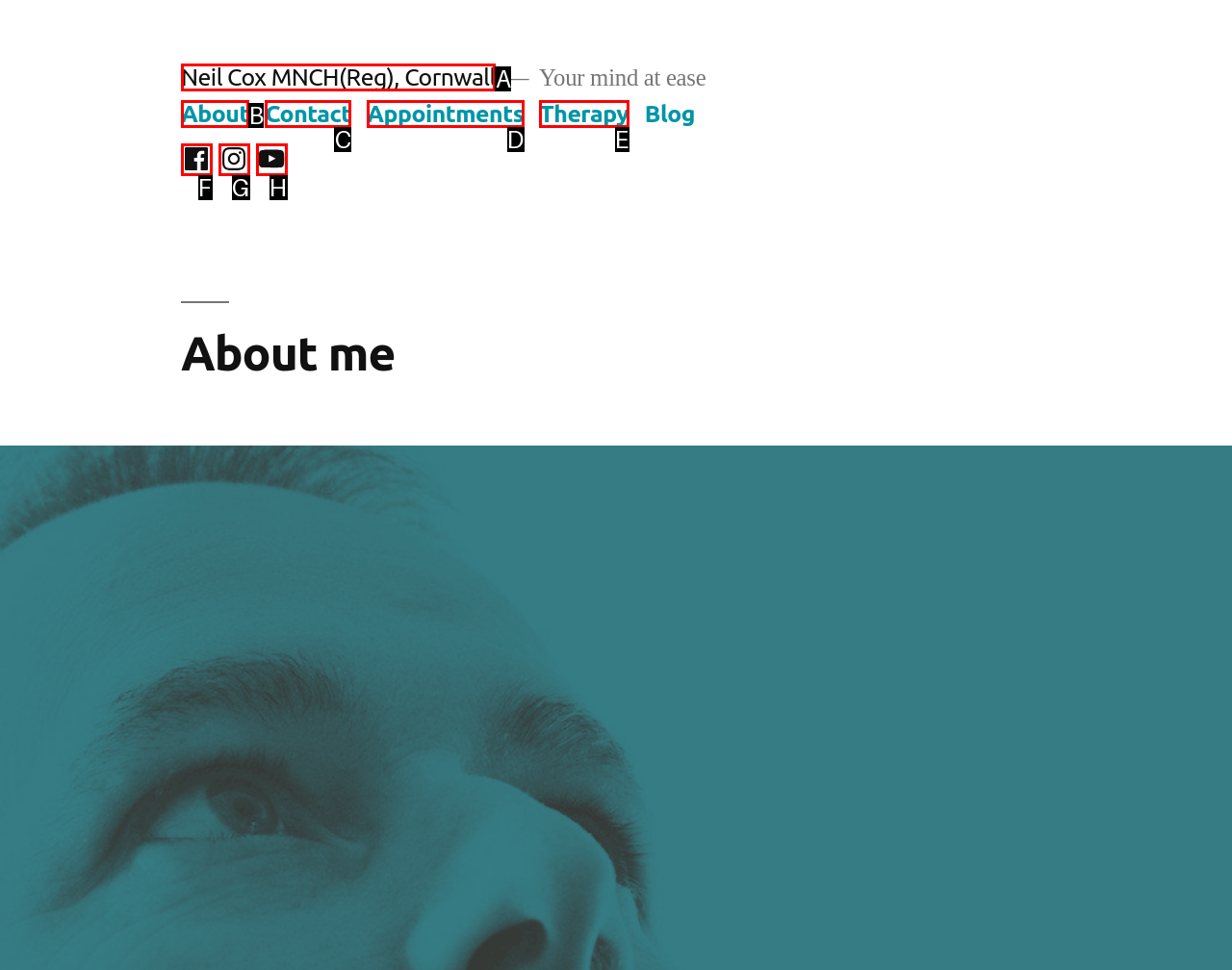Based on the description: Neil Cox MNCH(Reg), Cornwall, identify the matching HTML element. Reply with the letter of the correct option directly.

A